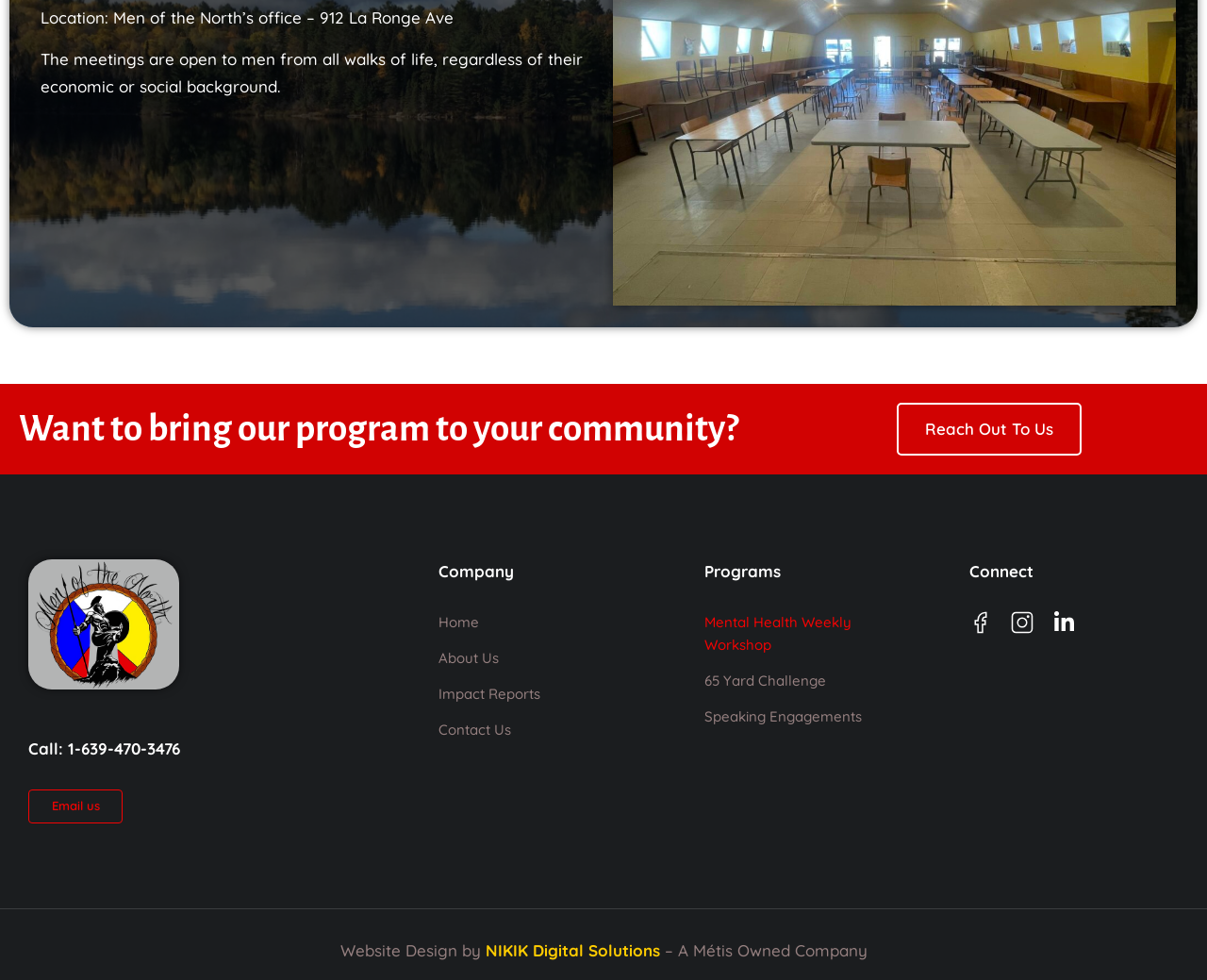What is the location of Men of the North’s office?
Look at the image and respond with a single word or a short phrase.

912 La Ronge Ave